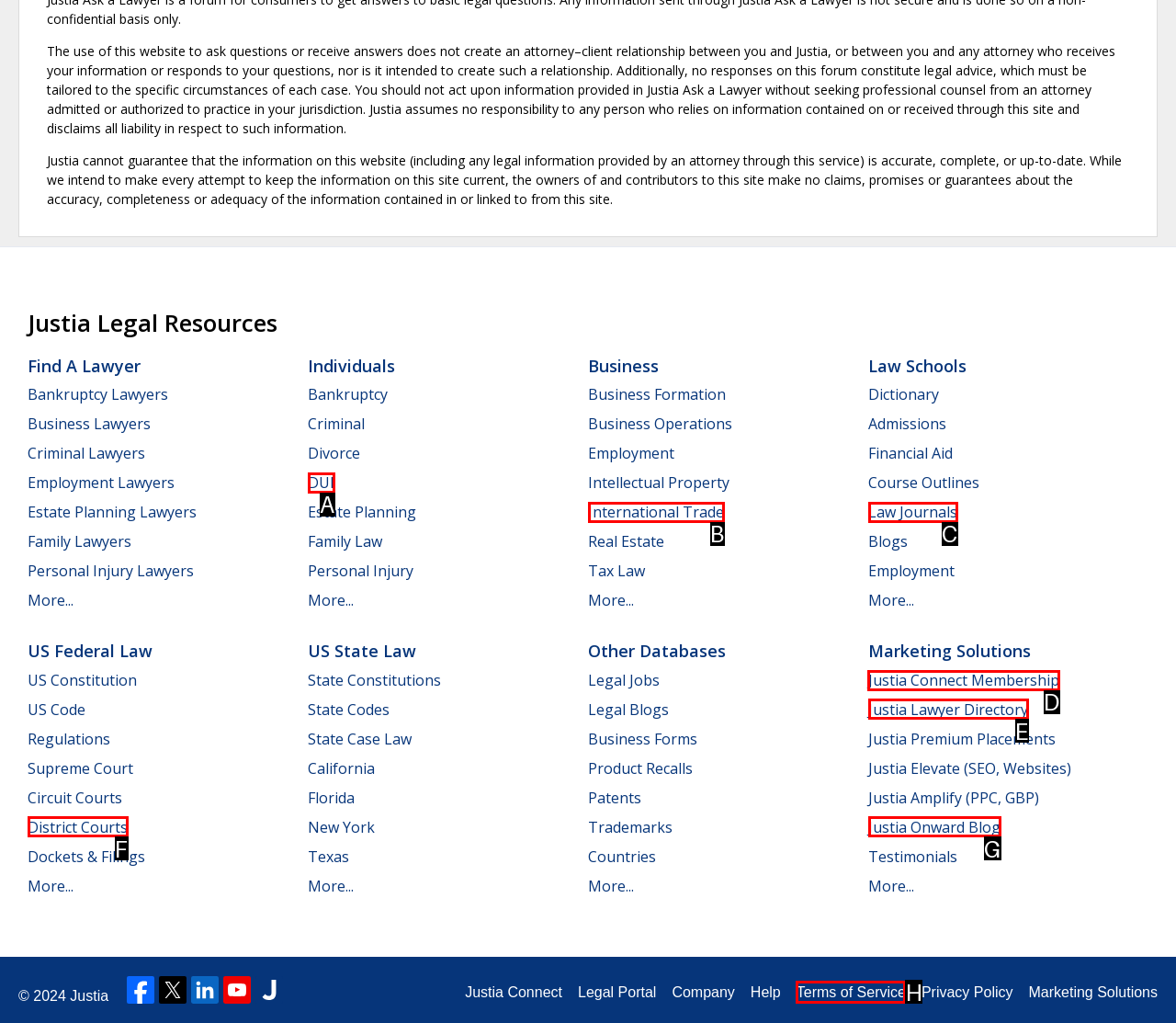Identify the letter of the UI element you need to select to accomplish the task: Click on Justia Connect Membership.
Respond with the option's letter from the given choices directly.

D